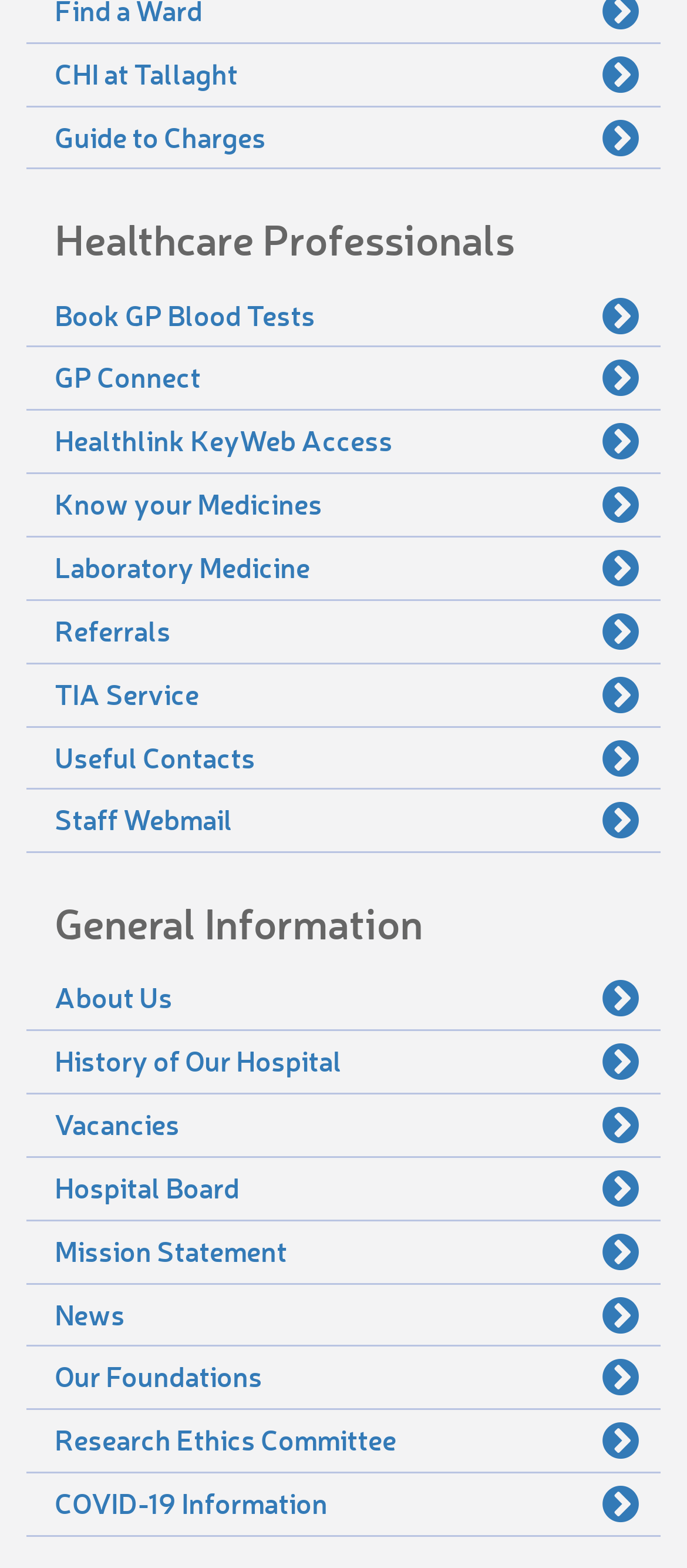Please specify the bounding box coordinates for the clickable region that will help you carry out the instruction: "Read about COVID-19 Information".

[0.038, 0.94, 0.962, 0.979]